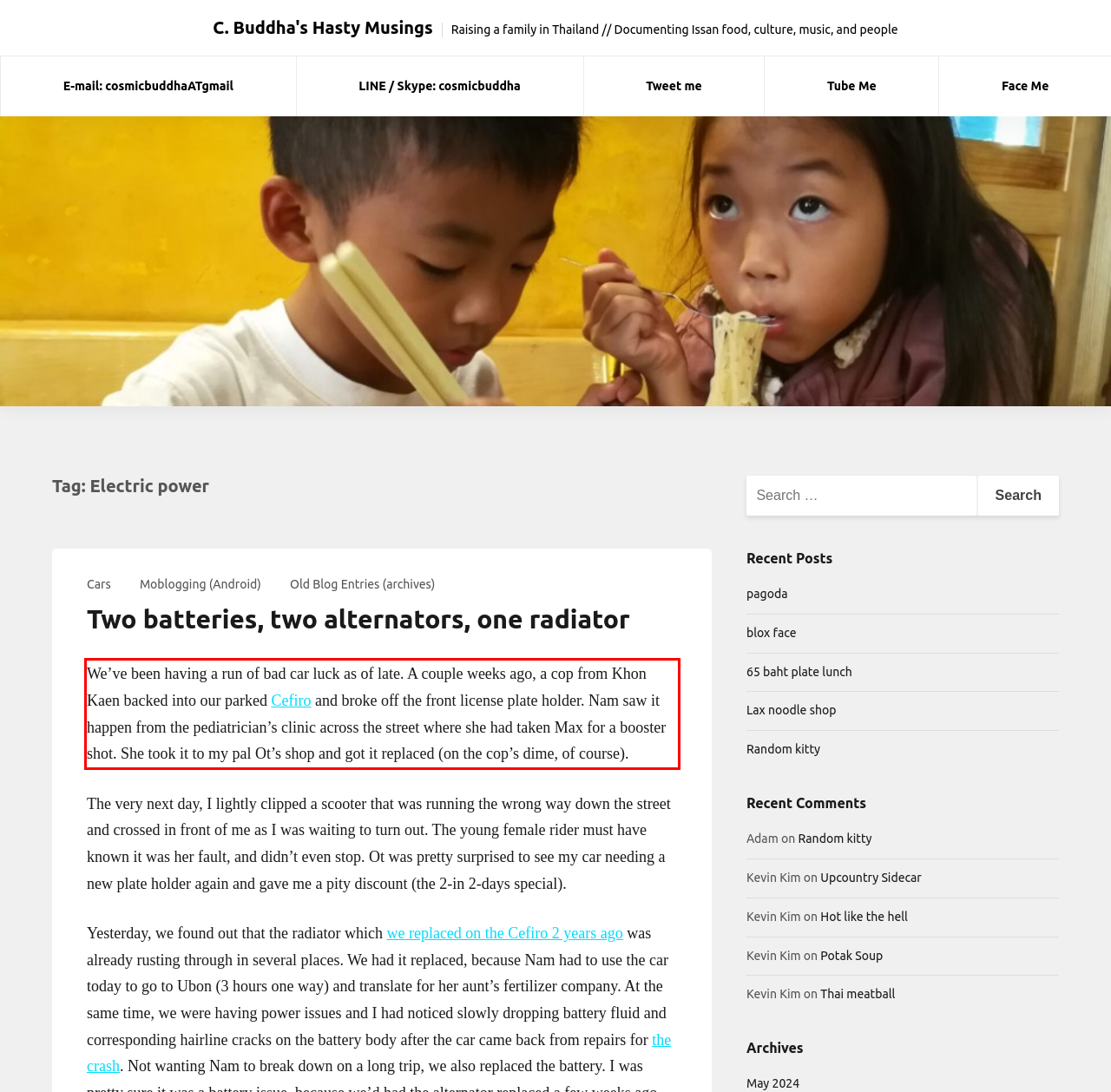Analyze the webpage screenshot and use OCR to recognize the text content in the red bounding box.

We’ve been having a run of bad car luck as of late. A couple weeks ago, a cop from Khon Kaen backed into our parked Cefiro and broke off the front license plate holder. Nam saw it happen from the pediatrician’s clinic across the street where she had taken Max for a booster shot. She took it to my pal Ot’s shop and got it replaced (on the cop’s dime, of course).